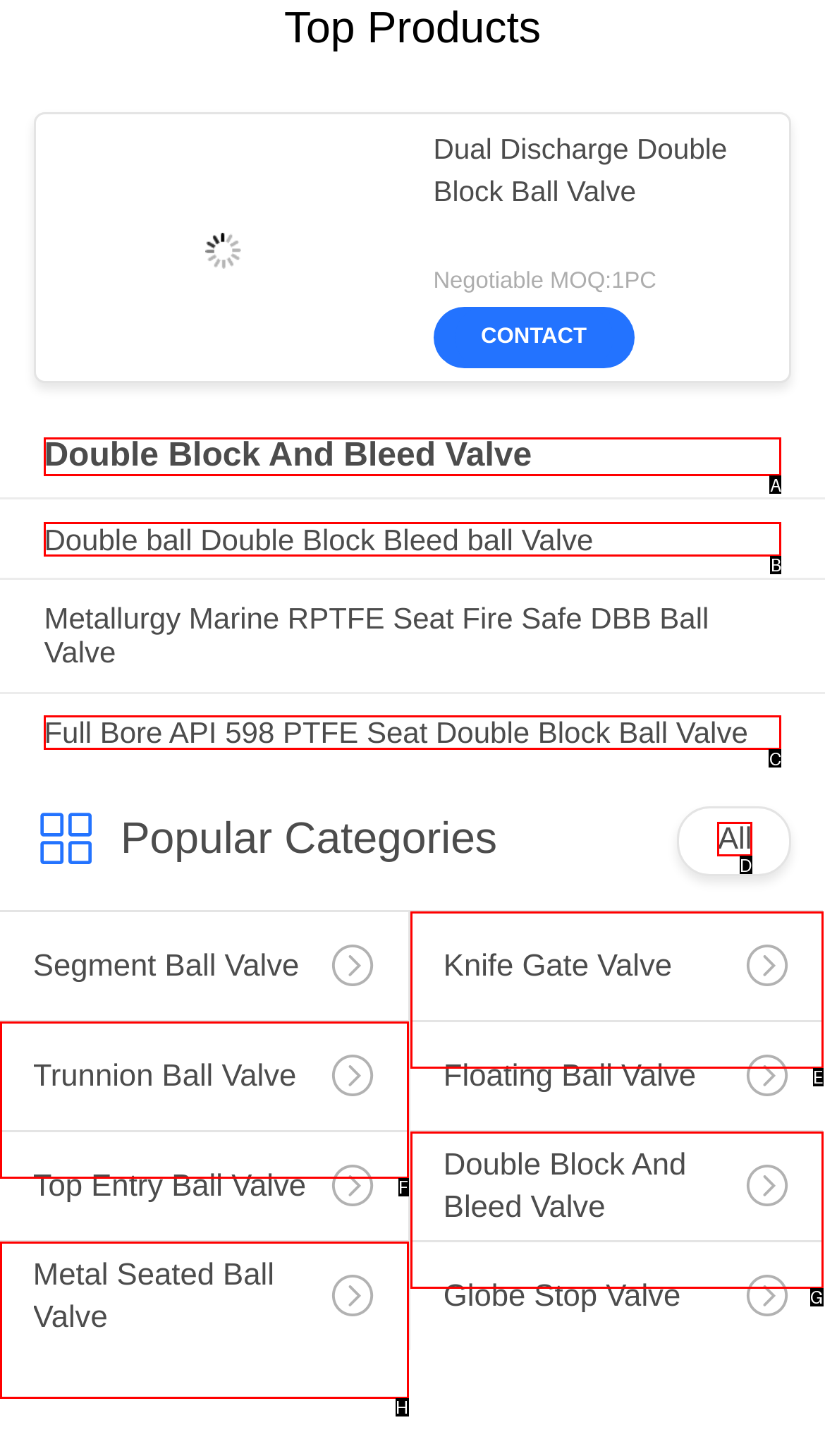Select the appropriate option that fits: Double Block And Bleed Valve
Reply with the letter of the correct choice.

G